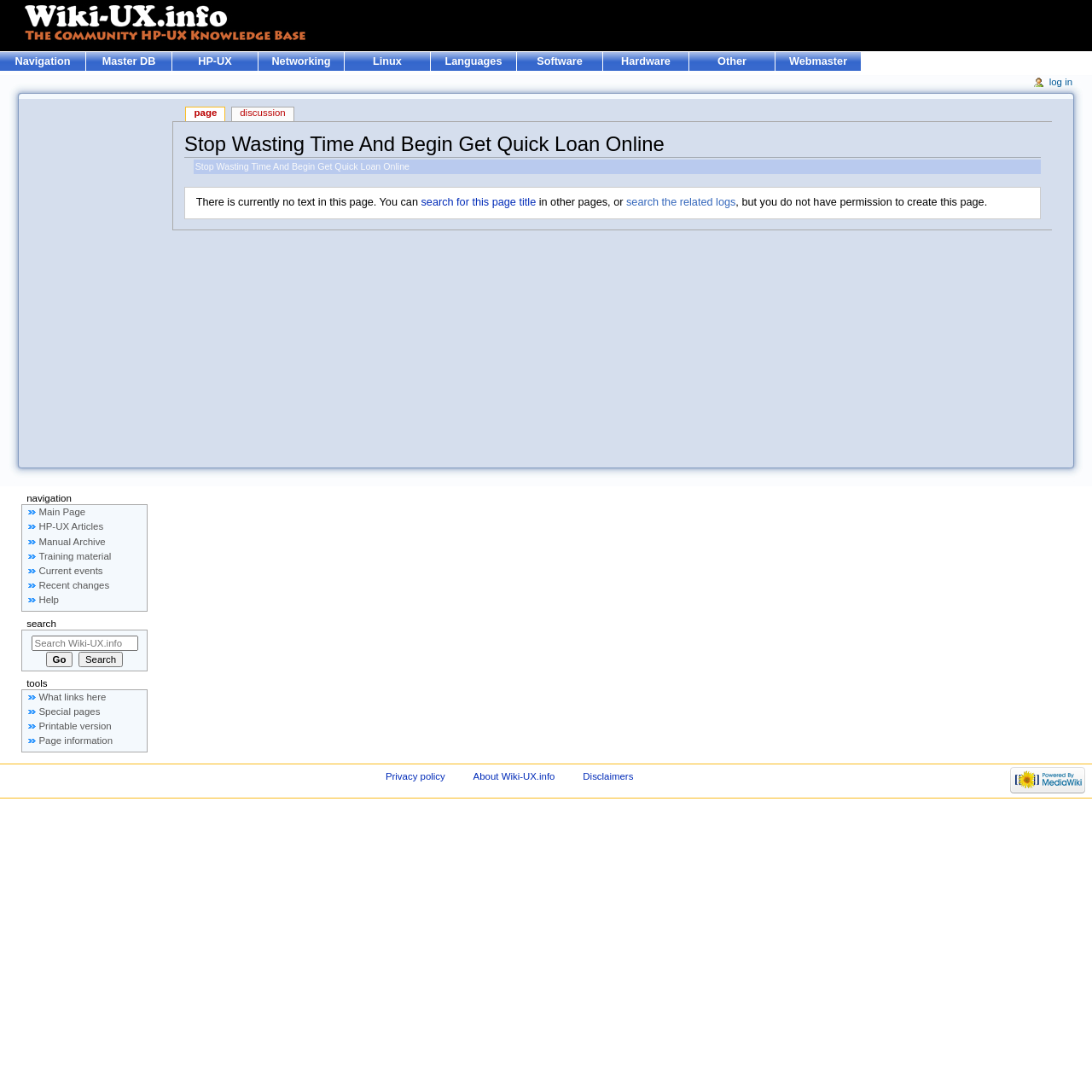What type of information can be found on the 'Main Page'?
Respond to the question with a single word or phrase according to the image.

General information